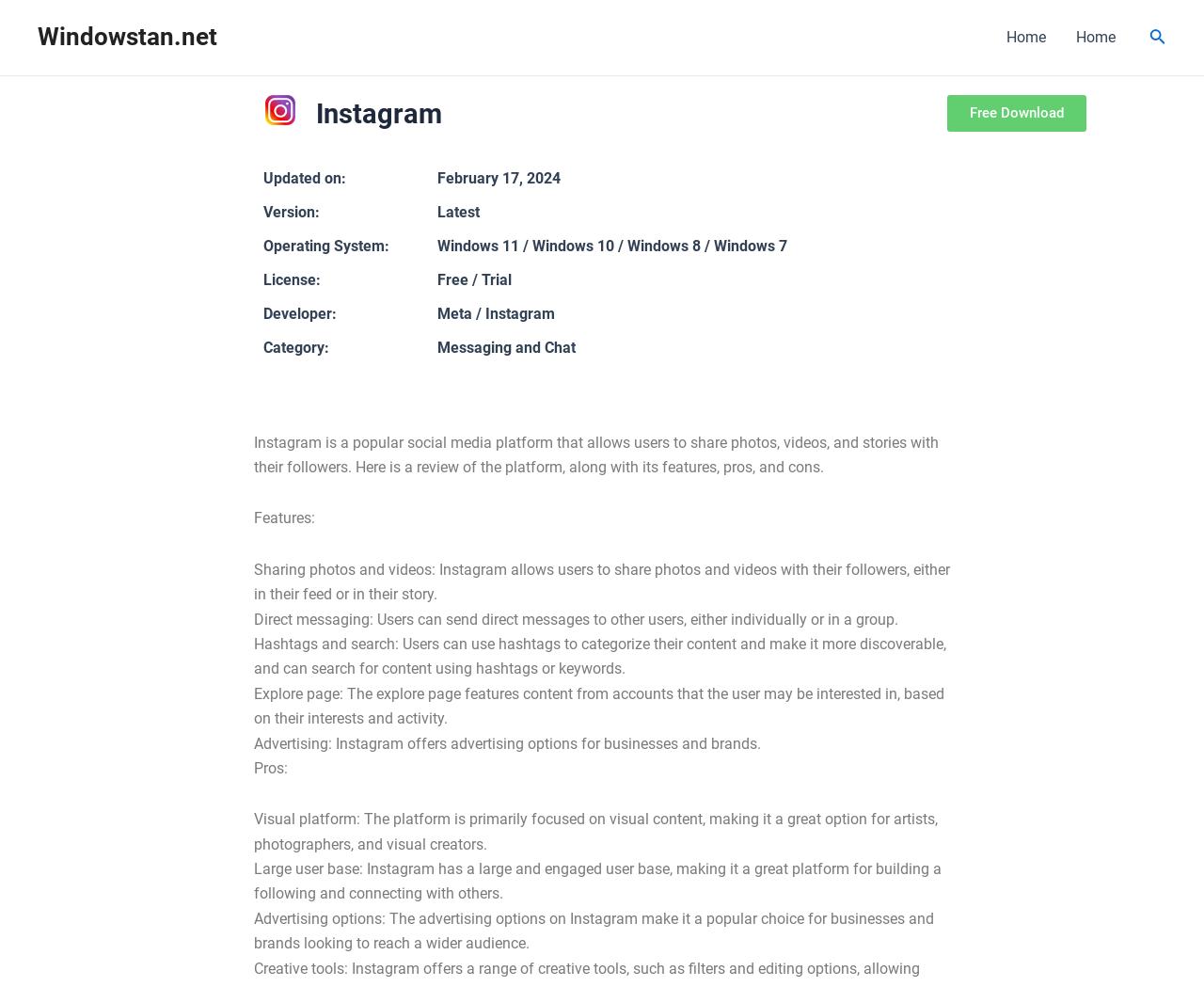Create a detailed narrative describing the layout and content of the webpage.

The webpage is about downloading Instagram for Windows PC from Windowstan. At the top left, there is a link to "Windowstan.net". On the top right, there is a navigation menu with a "Home" link duplicated, and a search icon link with an image. 

Below the navigation menu, there is a heading "Instagram" in a prominent position. To the right of the heading, there is a "Free Download" link. Below the heading, there are several lines of text providing information about the Instagram download, including the update date, version, operating system, license, developer, and category.

Following the information section, there is a paragraph describing Instagram as a popular social media platform, along with its features, pros, and cons. Below this paragraph, there are several sections detailing the features of Instagram, including sharing photos and videos, direct messaging, hashtags and search, explore page, and advertising. 

After the features section, there is a section highlighting the pros of Instagram, including its visual platform, large user base, and advertising options.